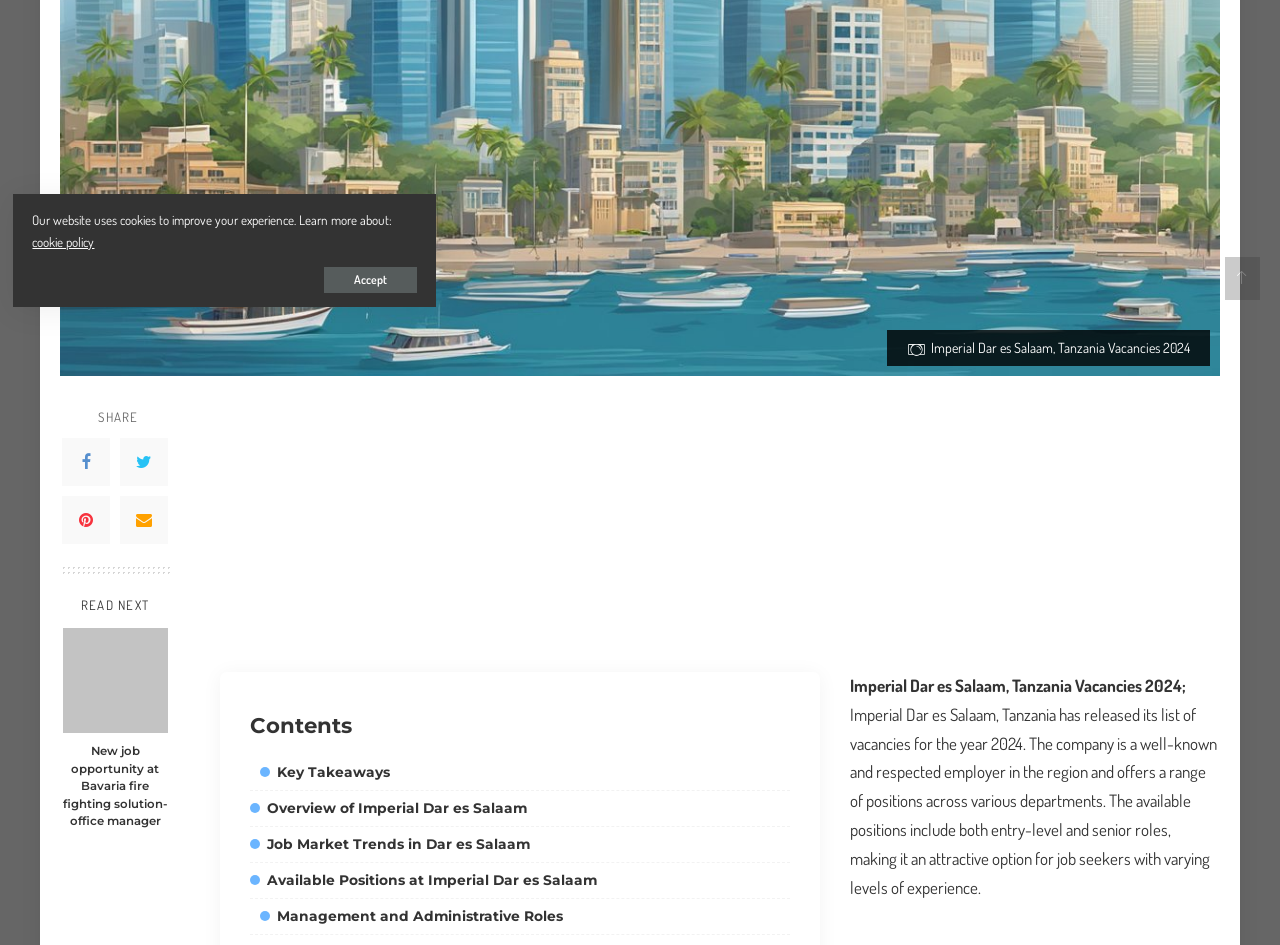Given the description of the UI element: "Management and Administrative Roles", predict the bounding box coordinates in the form of [left, top, right, bottom], with each value being a float between 0 and 1.

[0.203, 0.621, 0.441, 0.64]